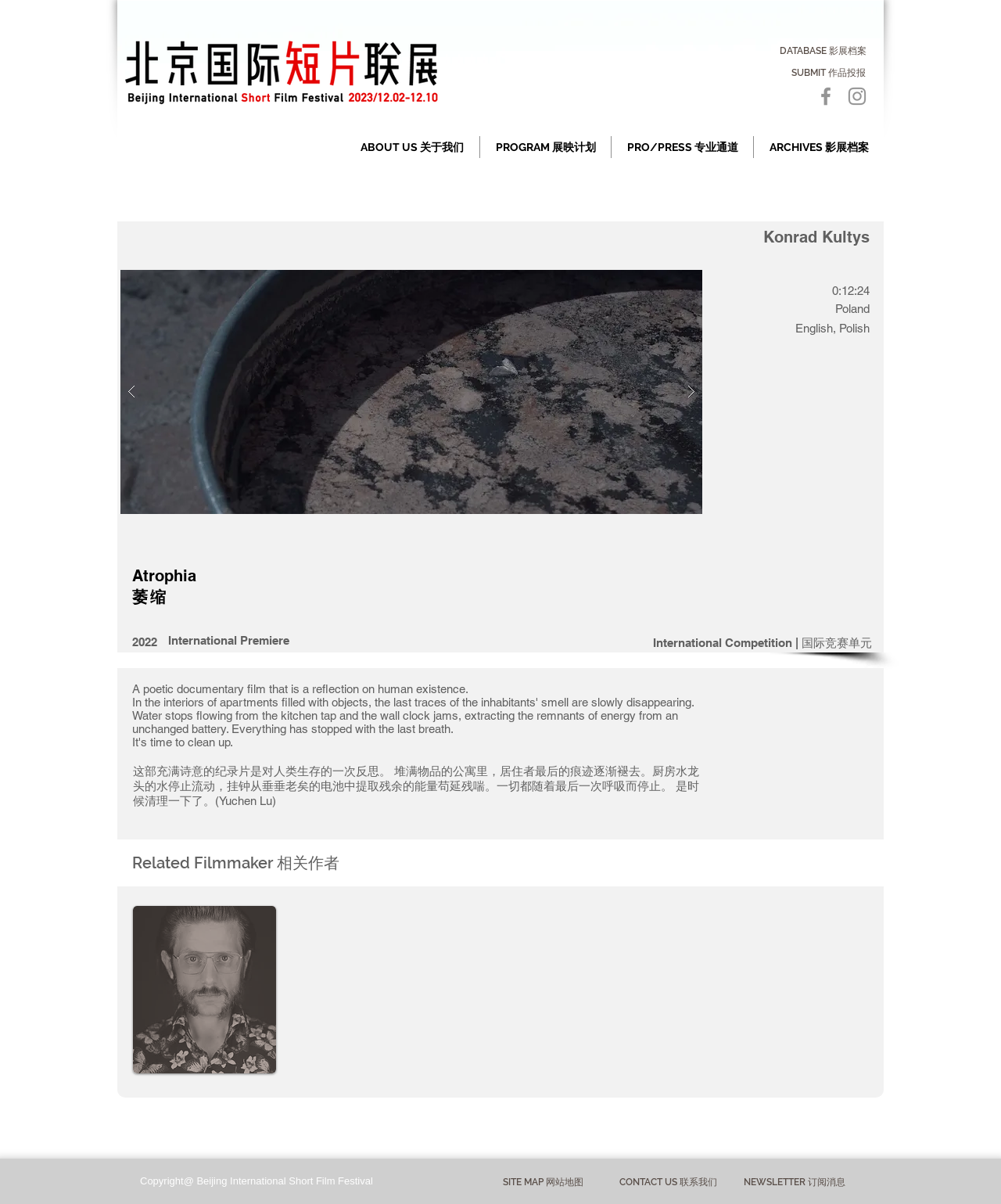Locate the bounding box coordinates of the clickable part needed for the task: "Contact the festival organizers".

[0.613, 0.97, 0.722, 0.994]